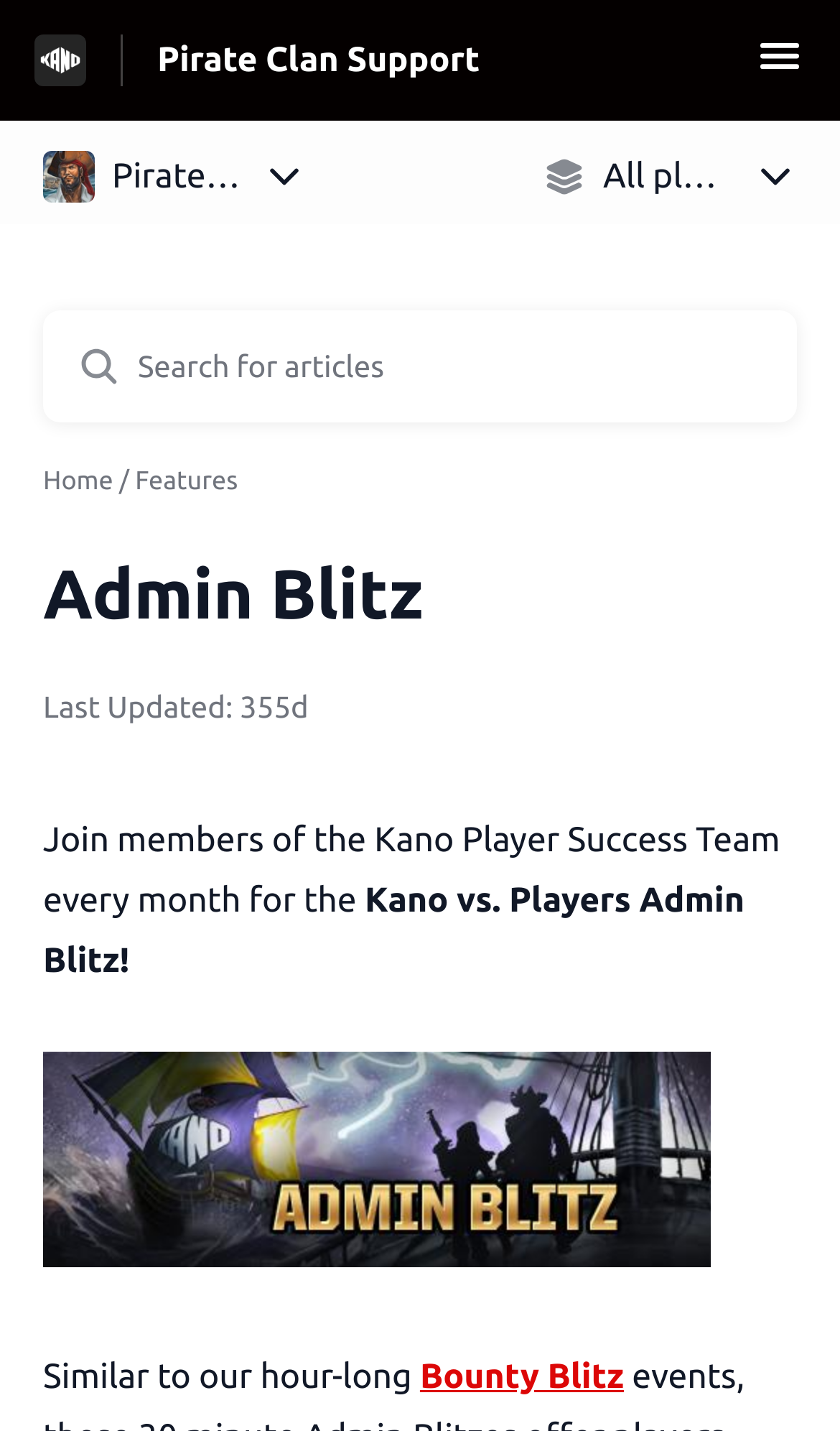Respond to the following question with a brief word or phrase:
What is the text on the top-left corner of the webpage?

Pirate Clan